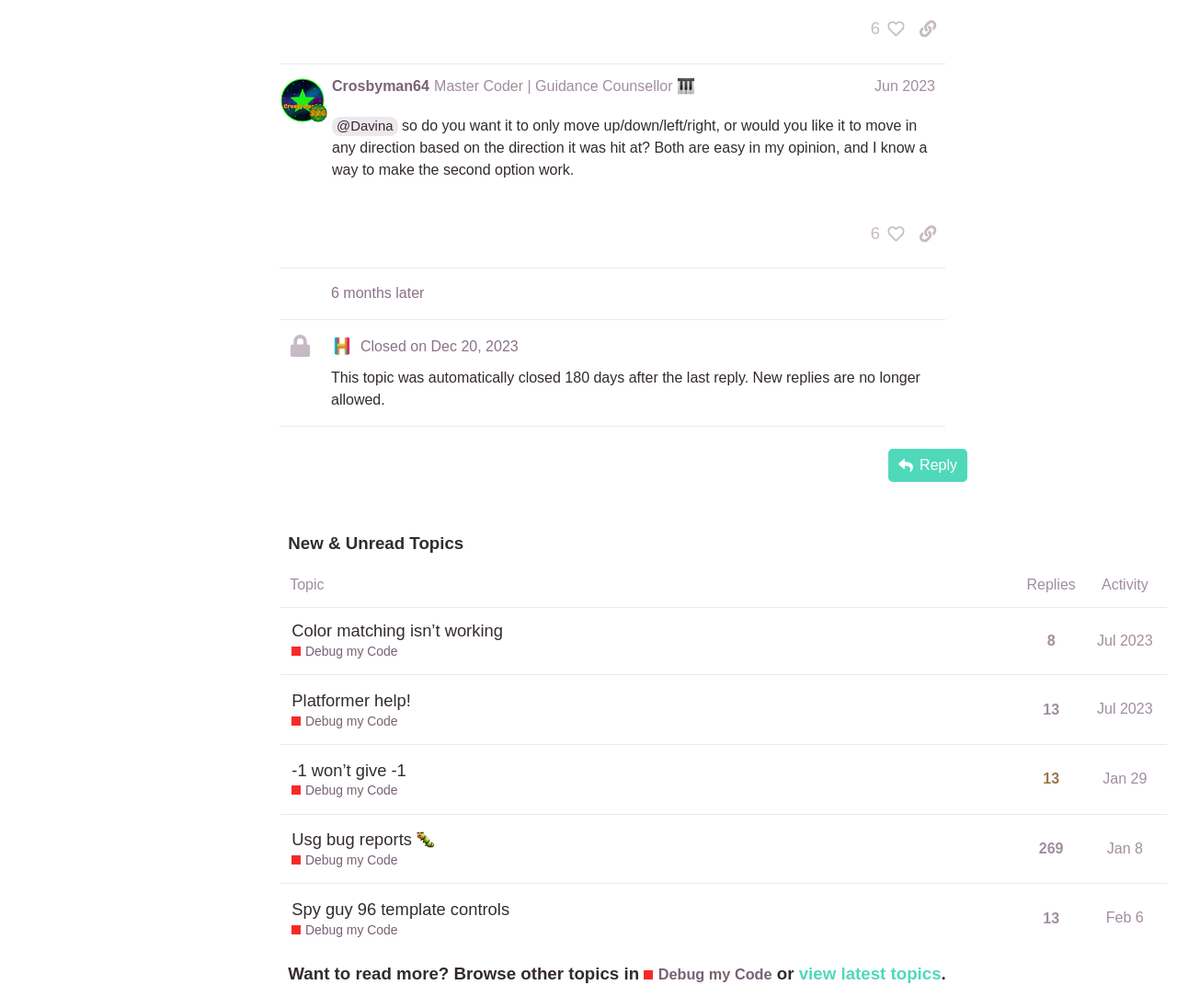Please specify the coordinates of the bounding box for the element that should be clicked to carry out this instruction: "Click the 'Reply' button". The coordinates must be four float numbers between 0 and 1, formatted as [left, top, right, bottom].

[0.754, 0.445, 0.822, 0.478]